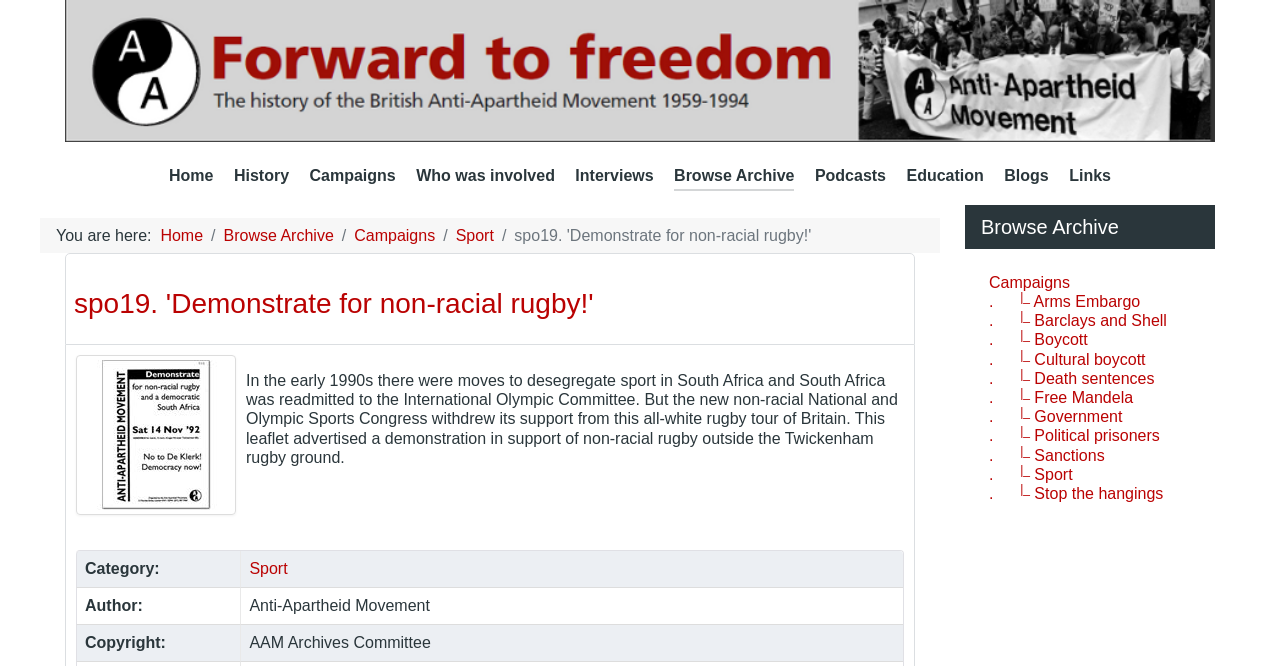Locate the bounding box coordinates of the clickable region necessary to complete the following instruction: "Read about 'Sport'". Provide the coordinates in the format of four float numbers between 0 and 1, i.e., [left, top, right, bottom].

[0.356, 0.339, 0.386, 0.368]